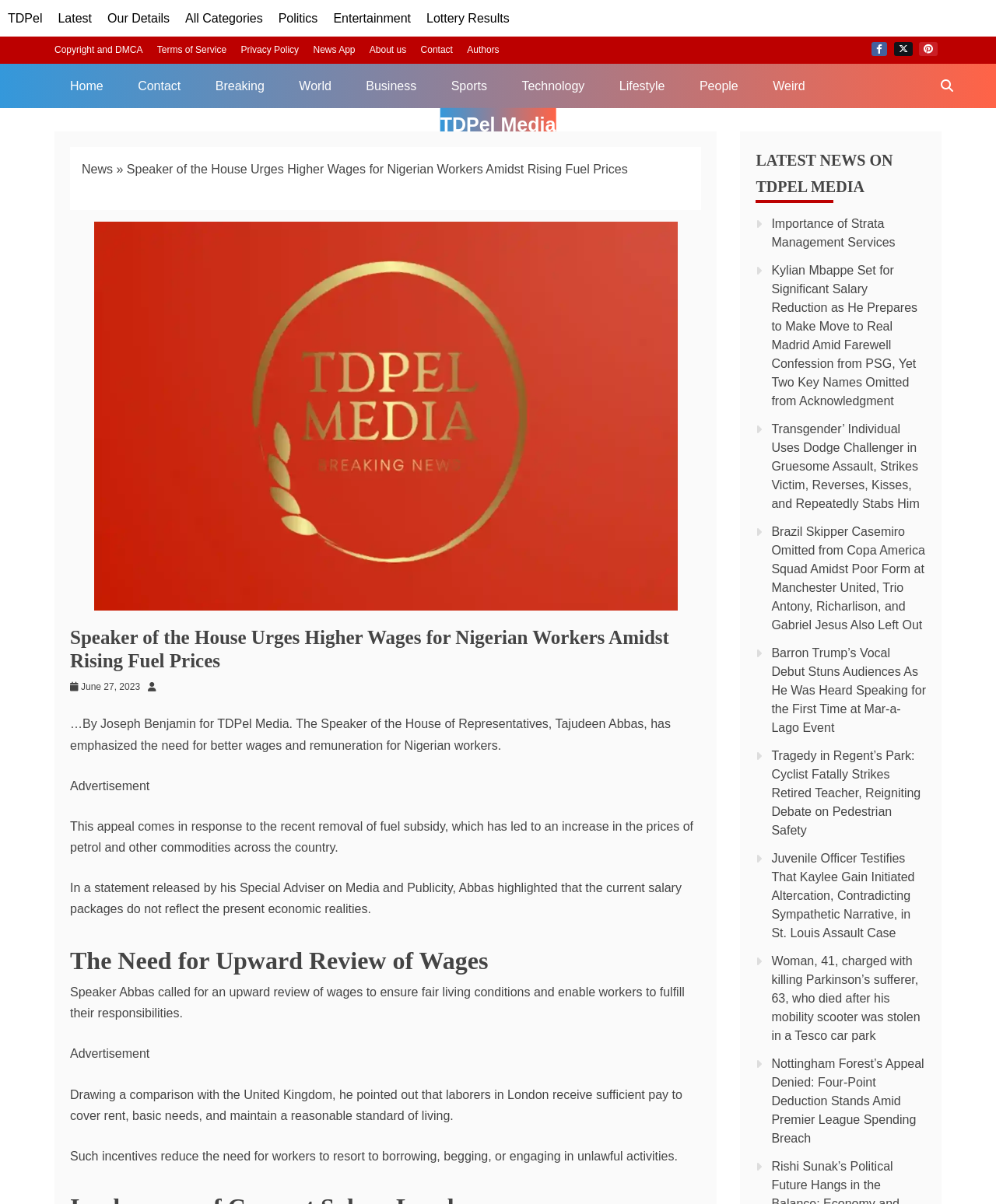Describe in detail what you see on the webpage.

The webpage is an article from TDPel Media, with the title "Speaker of the House Urges Higher Wages for Nigerian Workers Amidst Rising Fuel Prices". At the top of the page, there is a navigation bar with links to various categories, including "Latest", "Politics", "Entertainment", and more. Below this, there are links to "Home", "Contact", "Breaking", and other sections.

On the left side of the page, there is a column with links to social media platforms, including Facebook, Twitter, and Pinterest. Above this, there are links to "Copyright and DMCA", "Terms of Service", and "Privacy Policy".

The main content of the article is divided into sections. The first section has a heading with the title of the article, followed by a brief summary of the article. Below this, there is an image related to the article.

The article itself is divided into several paragraphs, with headings and subheadings. The text discusses the Speaker of the House of Representatives, Tajudeen Abbas, and his call for higher wages for Nigerian workers amidst rising fuel prices. The article quotes Abbas and provides context for his statement.

On the right side of the page, there is a section with links to "LATEST NEWS ON TDPEL MEDIA", followed by a list of article titles, including "Importance of Strata Management Services", "Kylian Mbappe Set for Significant Salary Reduction", and more. These links are arranged in a vertical column, with the most recent articles at the top.

Overall, the webpage has a clean and organized layout, with clear headings and concise text. The article is easy to follow, and the related news links on the right side provide additional context and reading options.